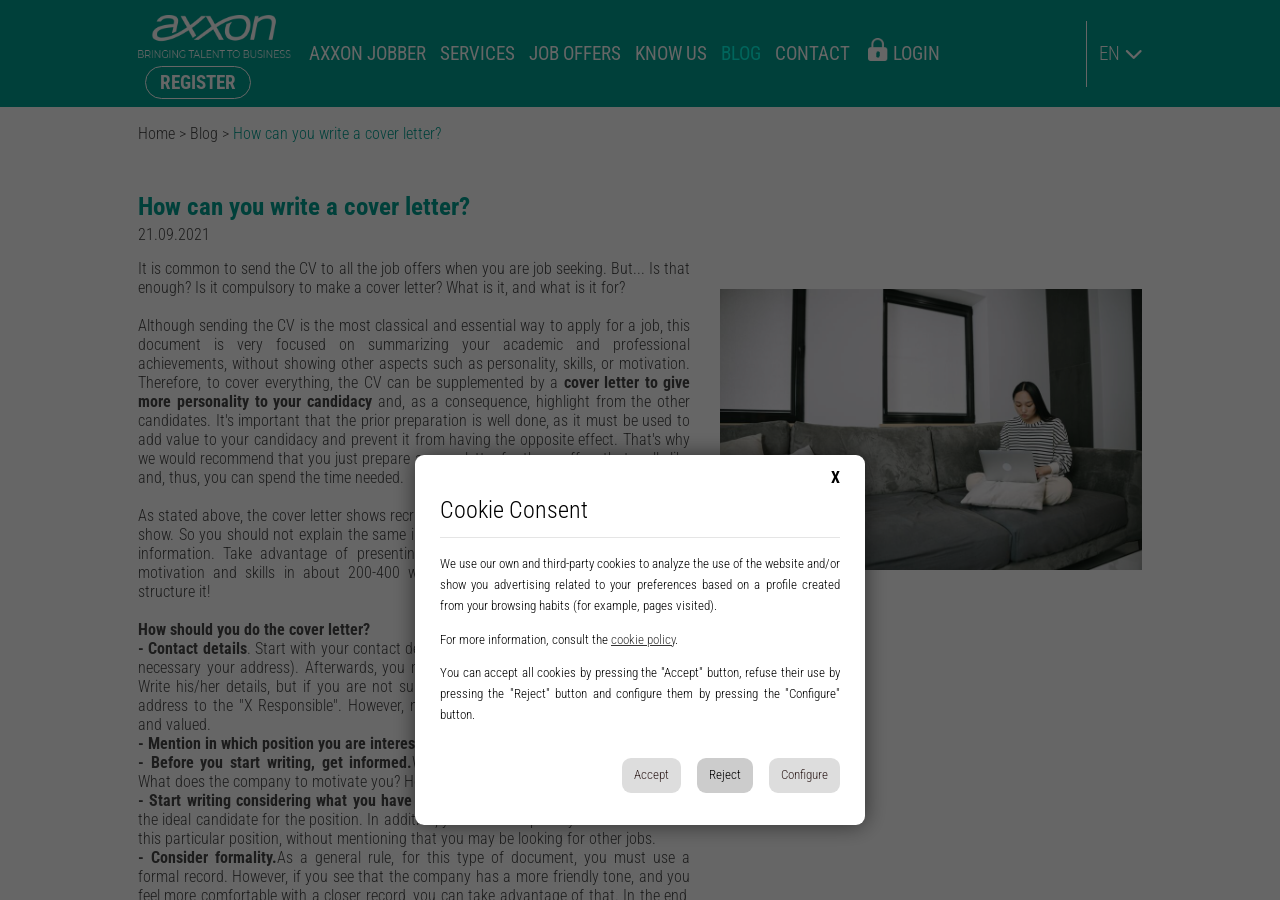What is the primary heading on this webpage?

How can you write a cover letter?